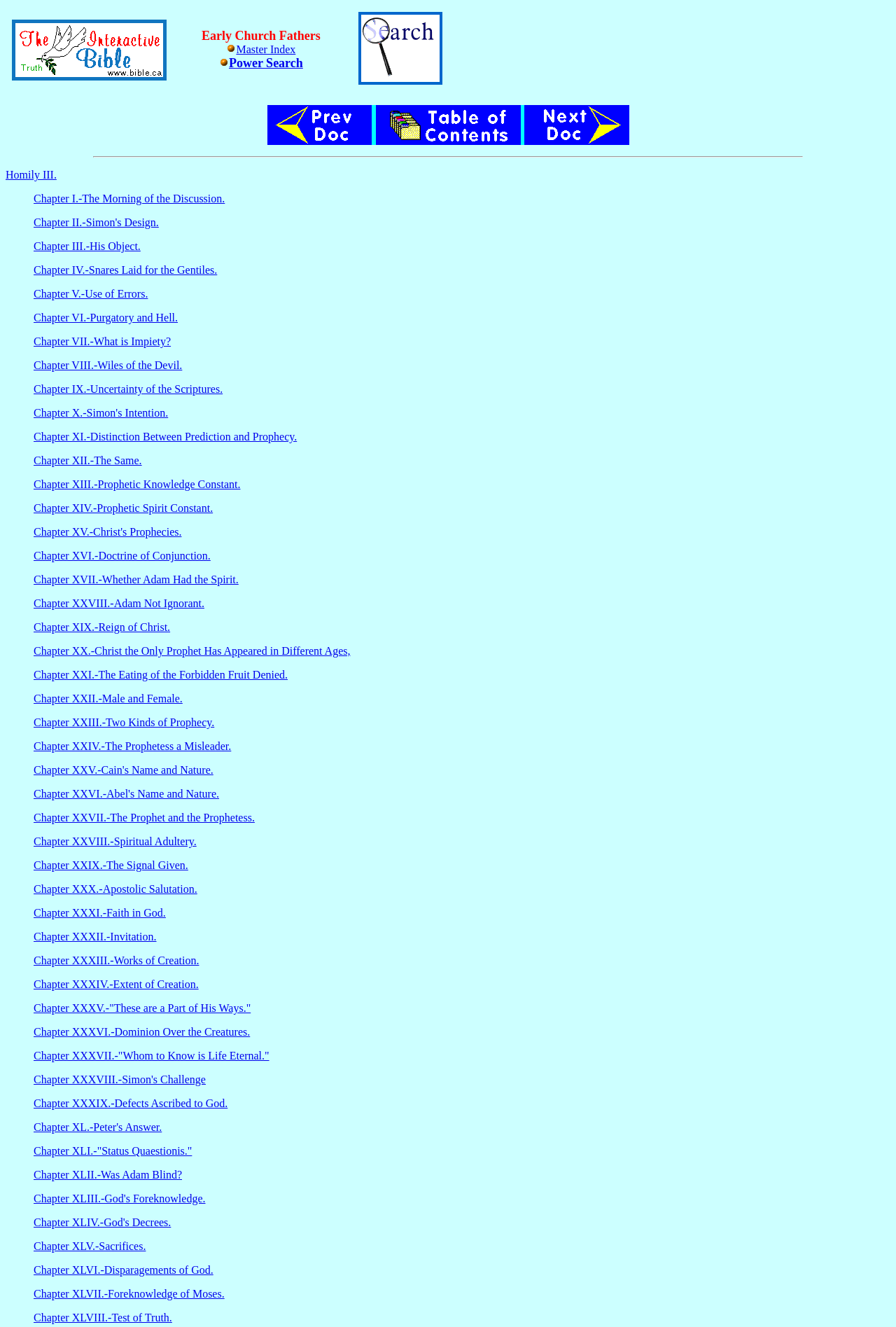Highlight the bounding box coordinates of the element that should be clicked to carry out the following instruction: "Click to view the master index". The coordinates must be given as four float numbers ranging from 0 to 1, i.e., [left, top, right, bottom].

[0.264, 0.033, 0.33, 0.042]